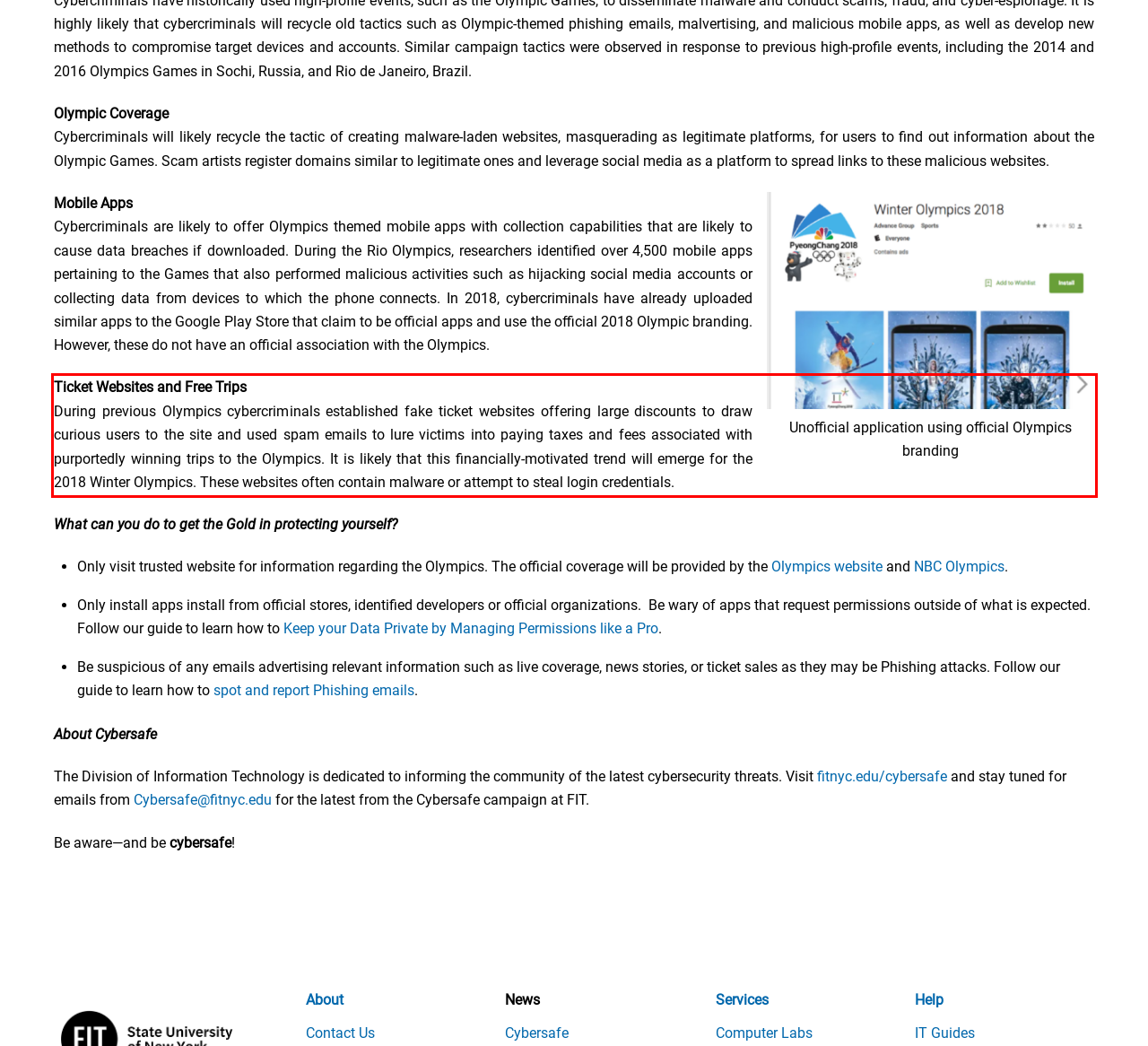Perform OCR on the text inside the red-bordered box in the provided screenshot and output the content.

Ticket Websites and Free Trips During previous Olympics cybercriminals established fake ticket websites offering large discounts to draw curious users to the site and used spam emails to lure victims into paying taxes and fees associated with purportedly winning trips to the Olympics. It is likely that this financially-motivated trend will emerge for the 2018 Winter Olympics. These websites often contain malware or attempt to steal login credentials.